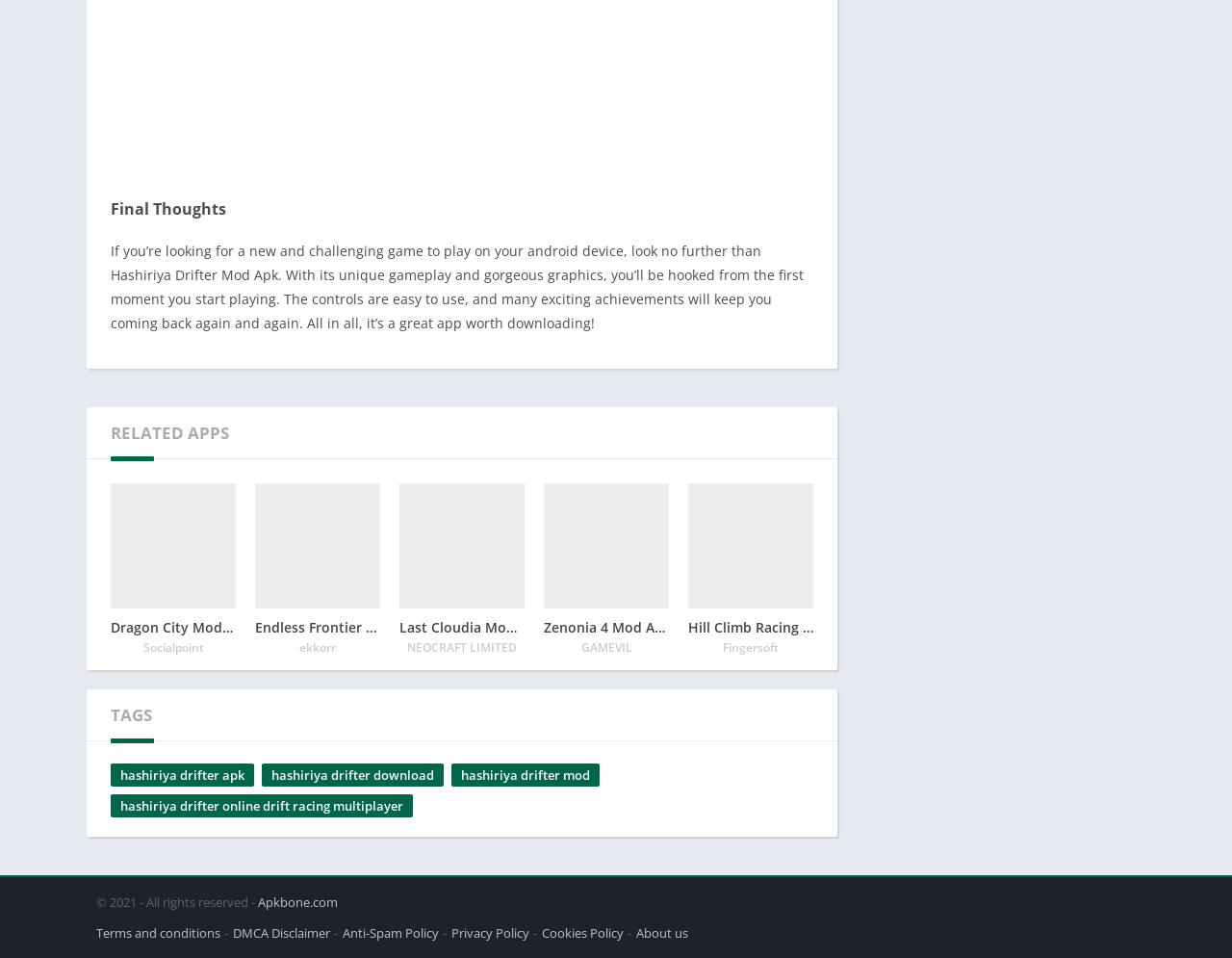Could you determine the bounding box coordinates of the clickable element to complete the instruction: "Explore the Achievements section"? Provide the coordinates as four float numbers between 0 and 1, i.e., [left, top, right, bottom].

None